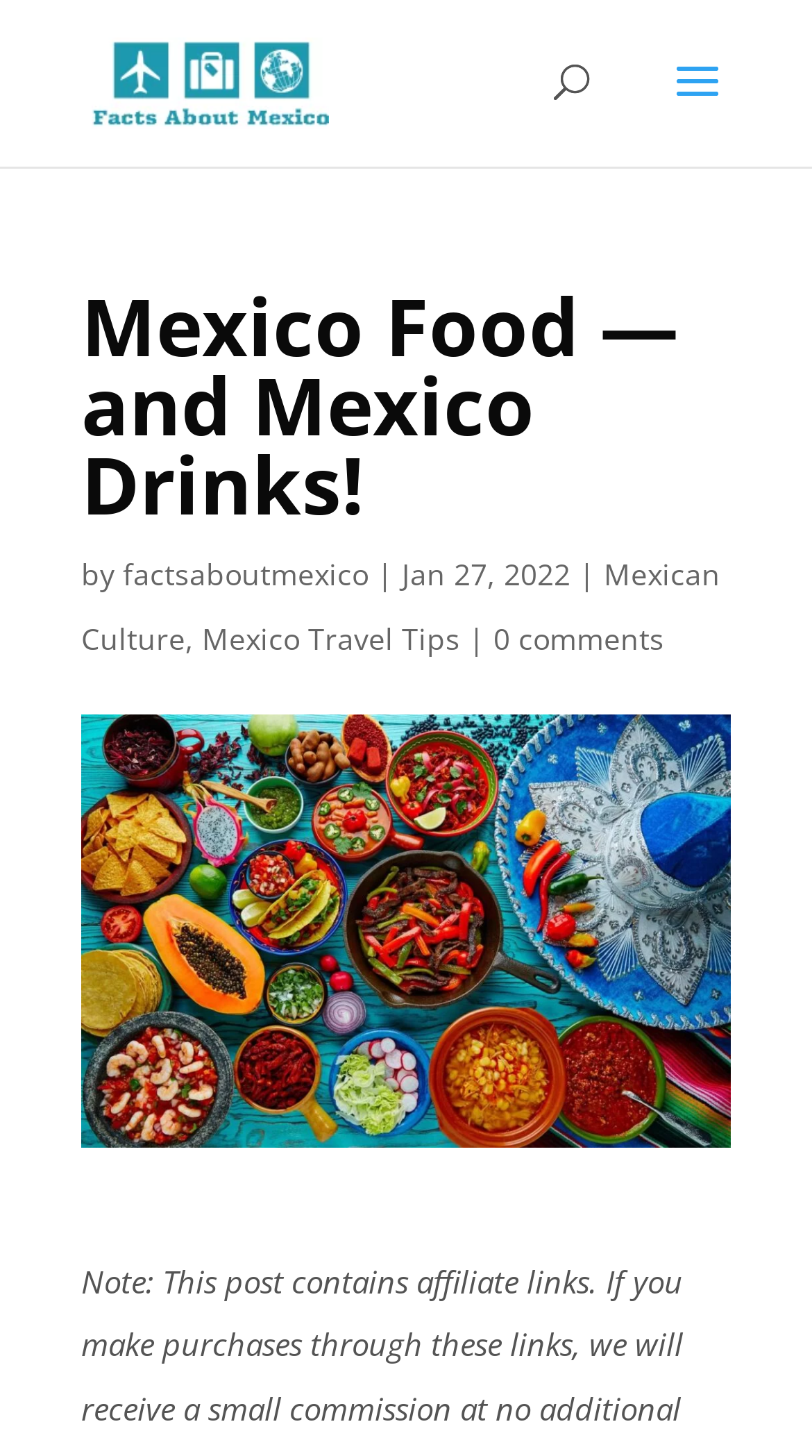What is the main topic of this webpage?
Please answer using one word or phrase, based on the screenshot.

Mexico Food and Drinks